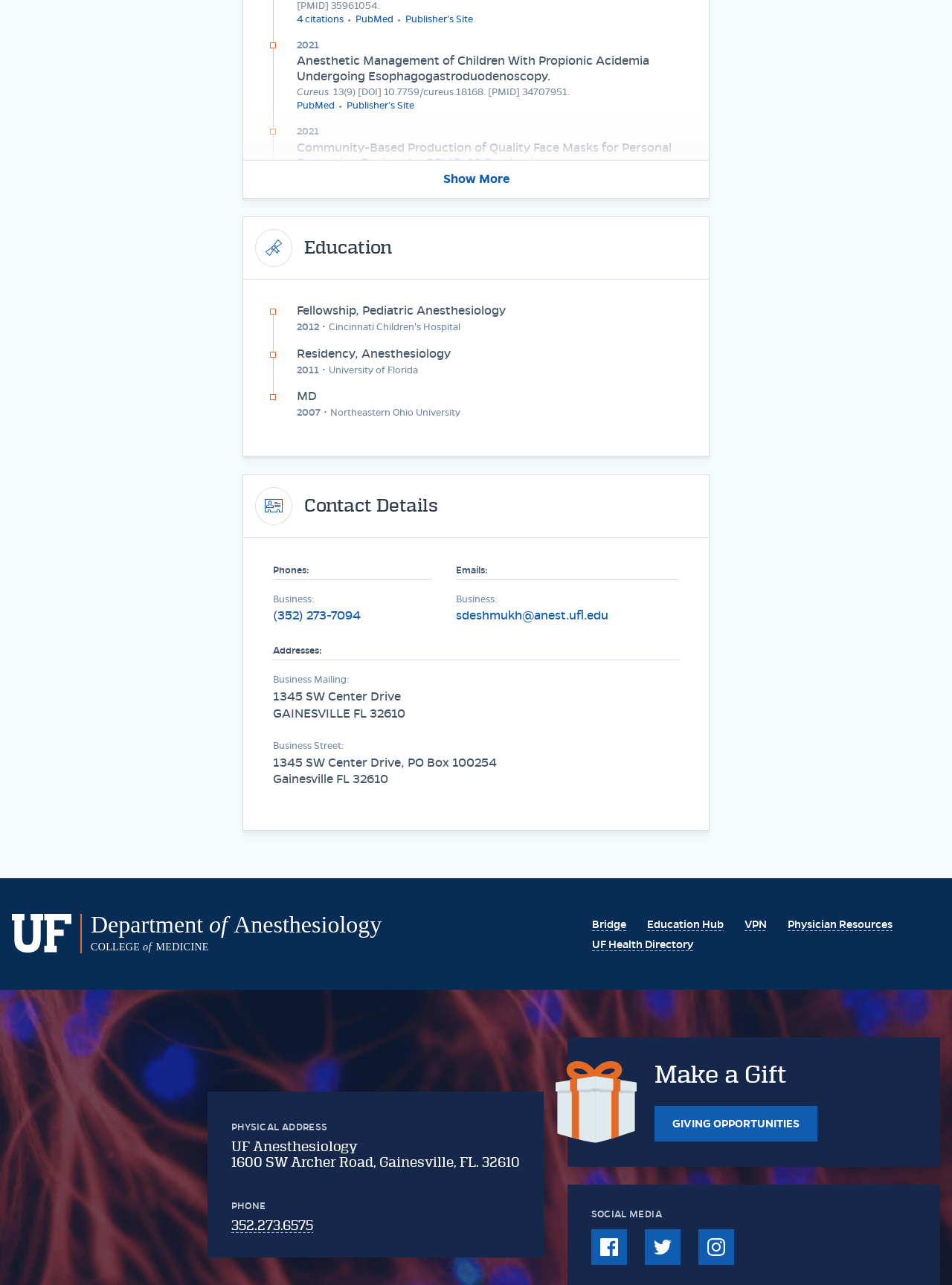Identify the bounding box coordinates for the region of the element that should be clicked to carry out the instruction: "Visit the 'PubMed' link". The bounding box coordinates should be four float numbers between 0 and 1, i.e., [left, top, right, bottom].

[0.312, 0.01, 0.361, 0.02]